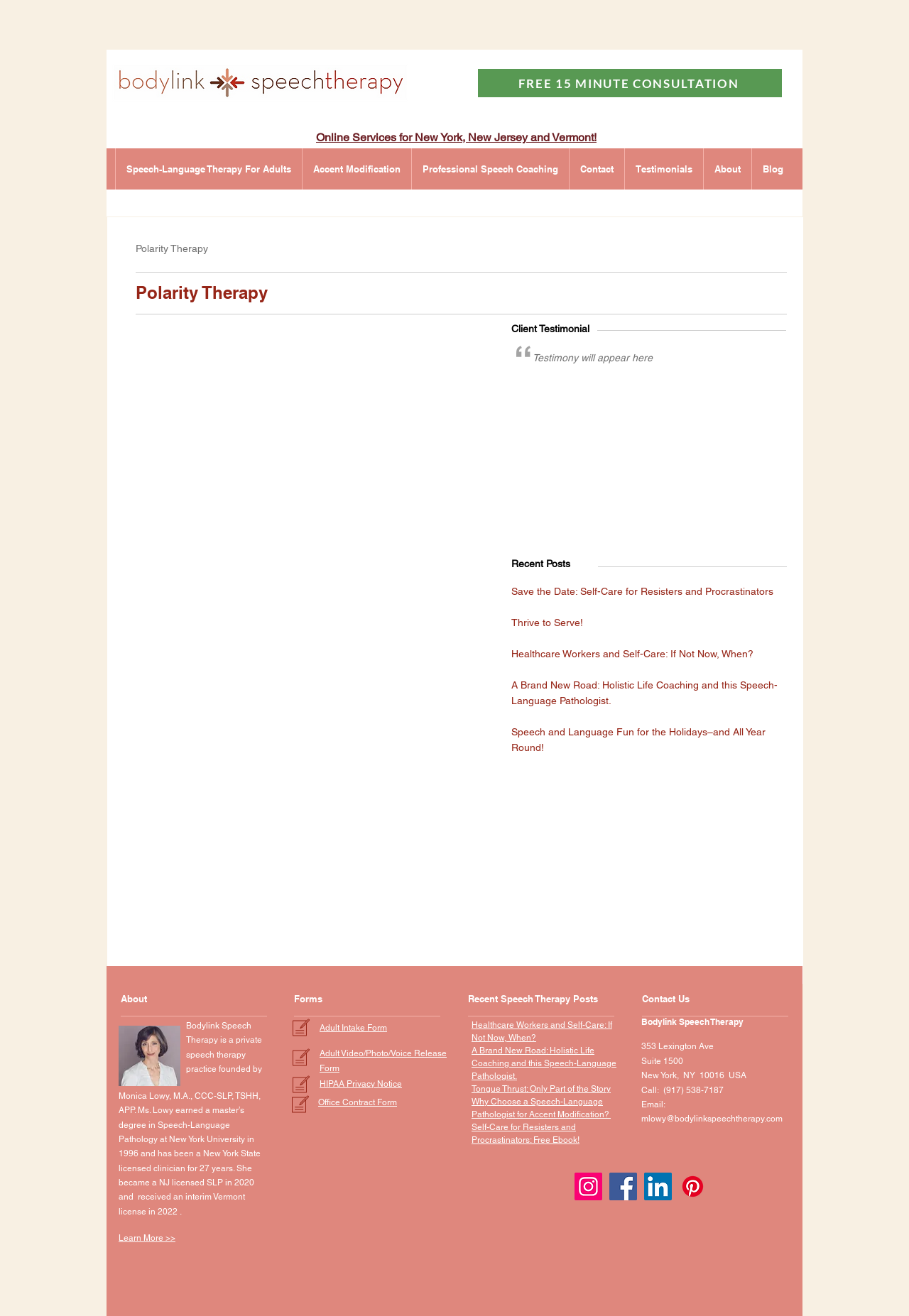Answer with a single word or phrase: 
What services are offered by Bodylink Speech Therapy?

Speech-Language Therapy, Accent Modification, Professional Speech Coaching